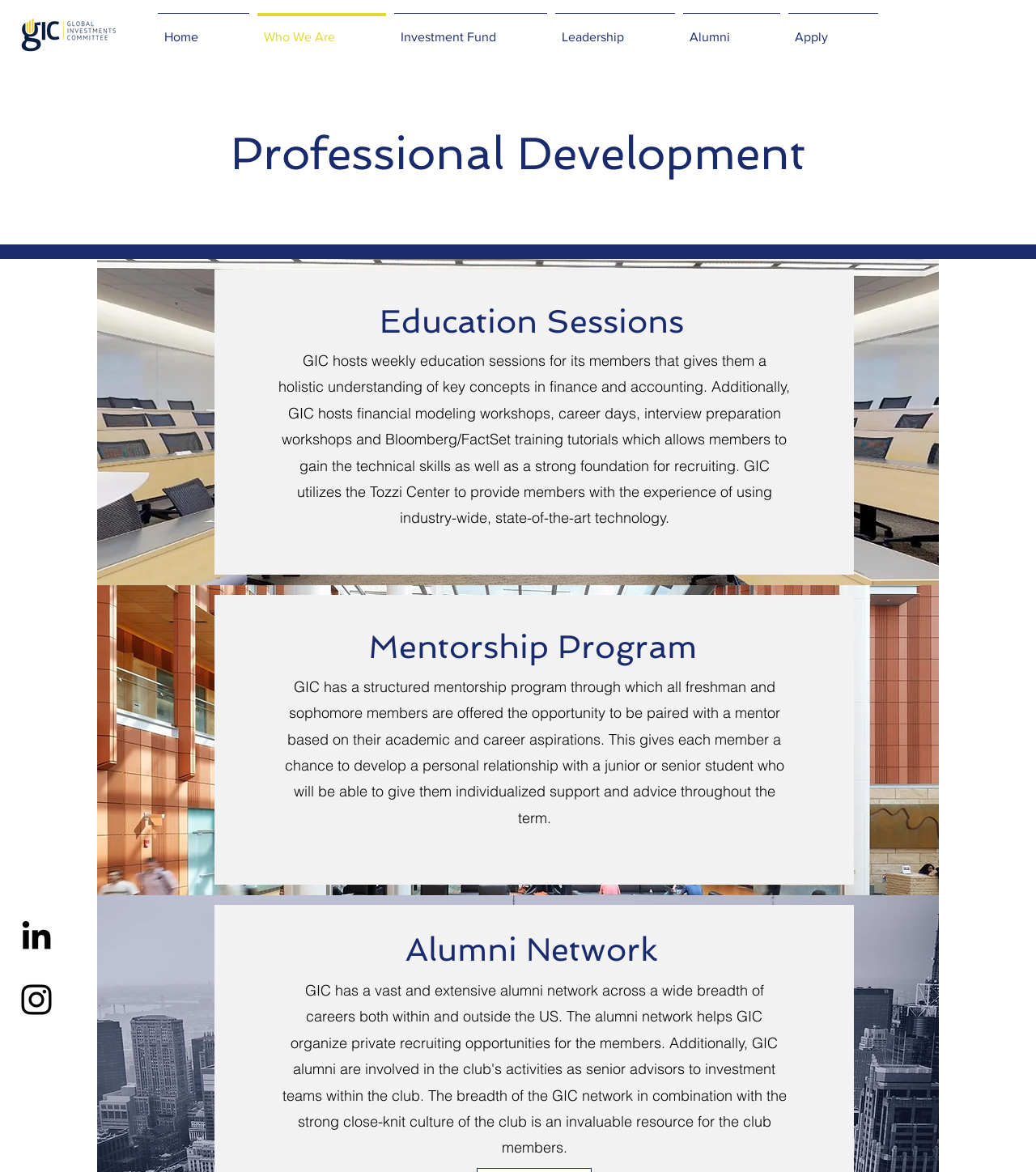Determine the coordinates of the bounding box that should be clicked to complete the instruction: "Click the GIC logo". The coordinates should be represented by four float numbers between 0 and 1: [left, top, right, bottom].

[0.016, 0.011, 0.115, 0.047]